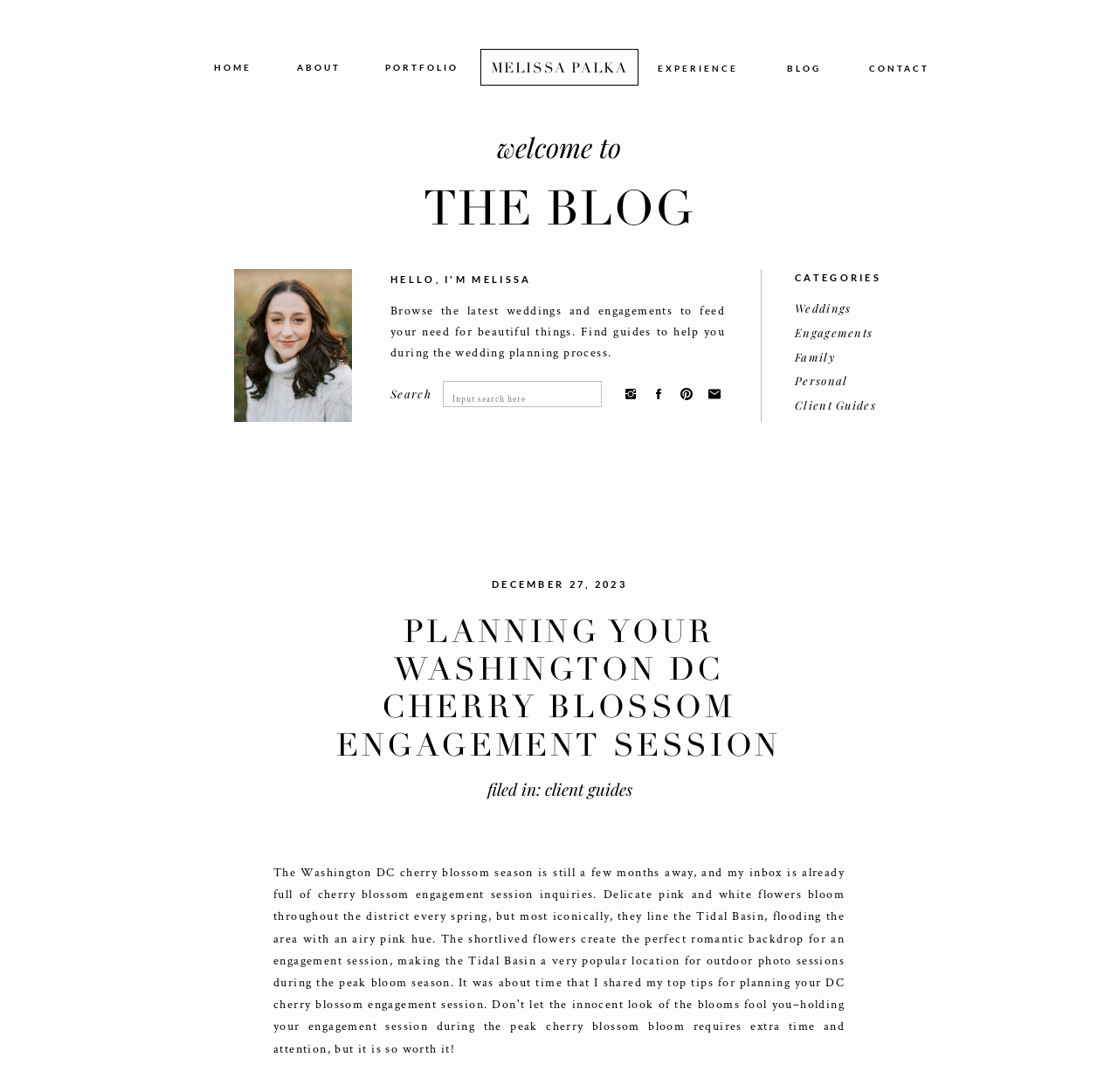Find the bounding box coordinates for the area that must be clicked to perform this action: "Add Twin Pack (Original Wines) to cart".

None